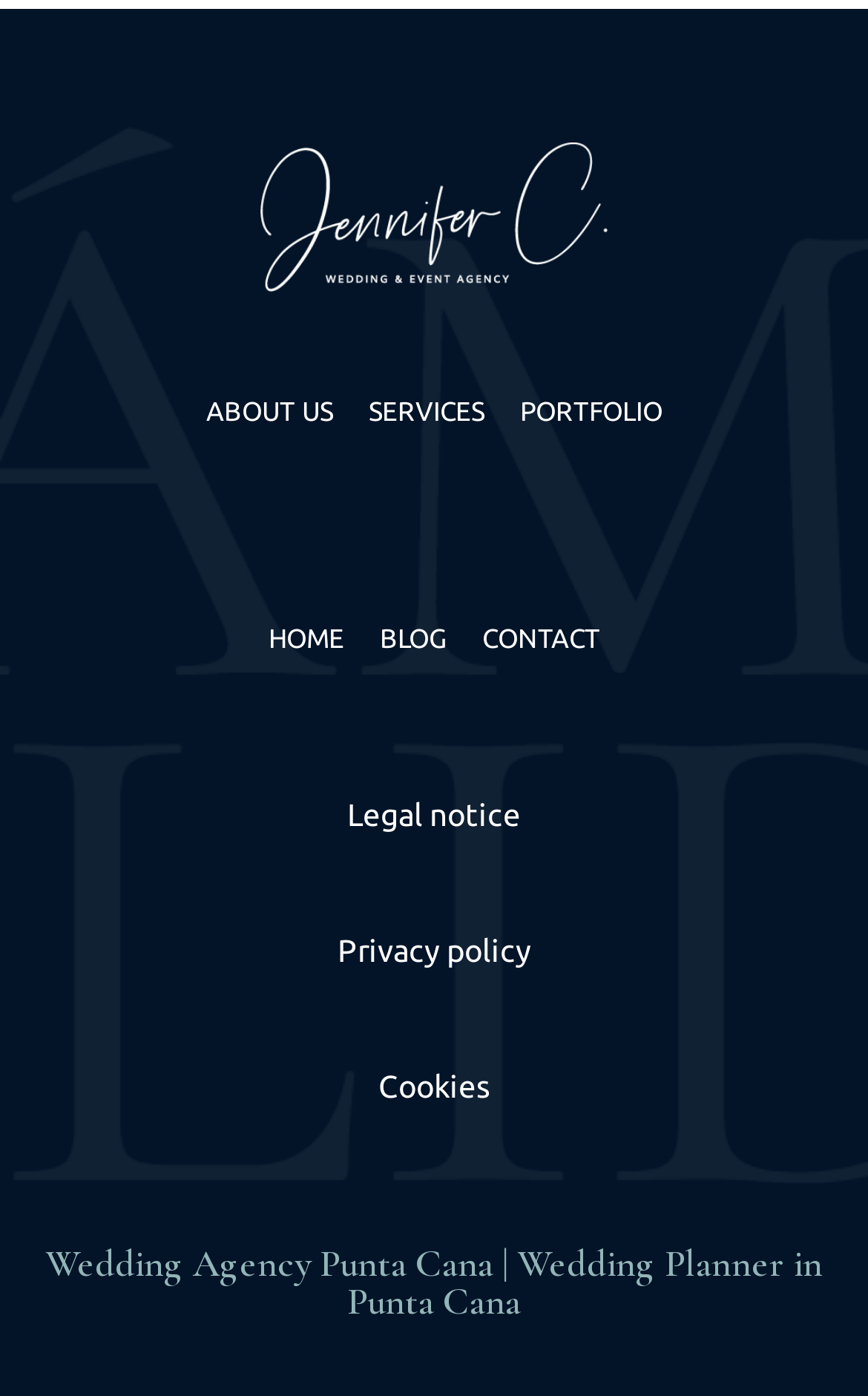Please identify the bounding box coordinates of the area that needs to be clicked to fulfill the following instruction: "read the blog."

[0.437, 0.443, 0.514, 0.471]